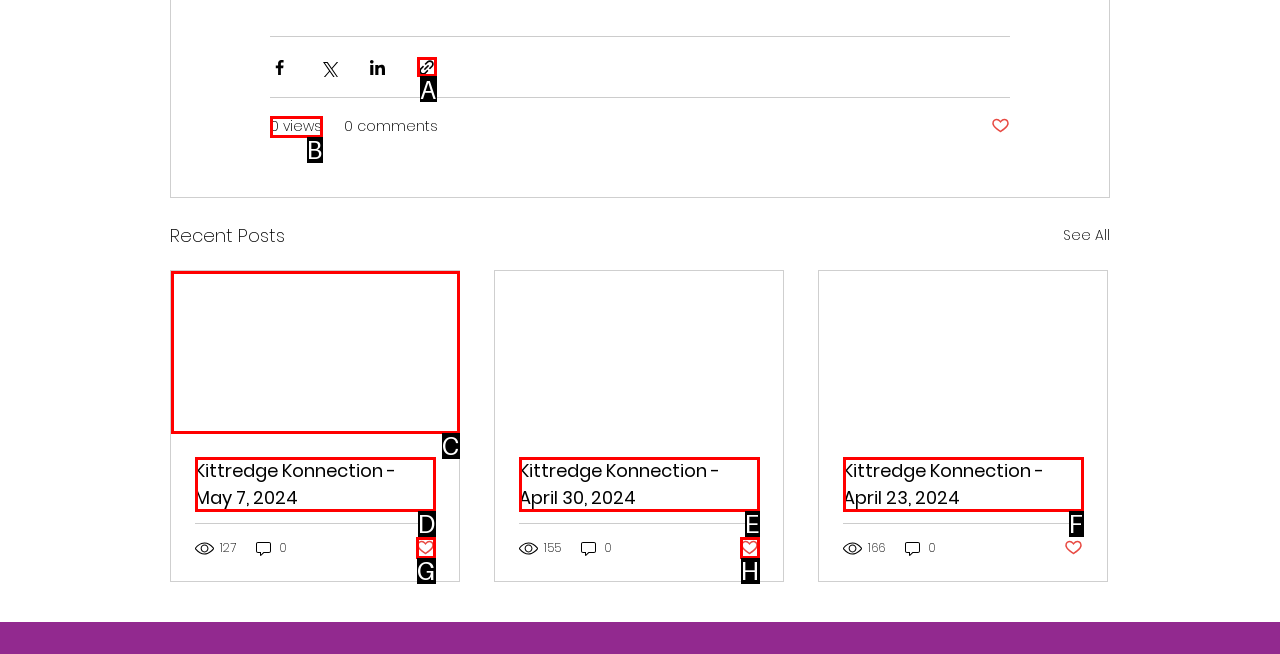Find the correct option to complete this instruction: Share via link. Reply with the corresponding letter.

A